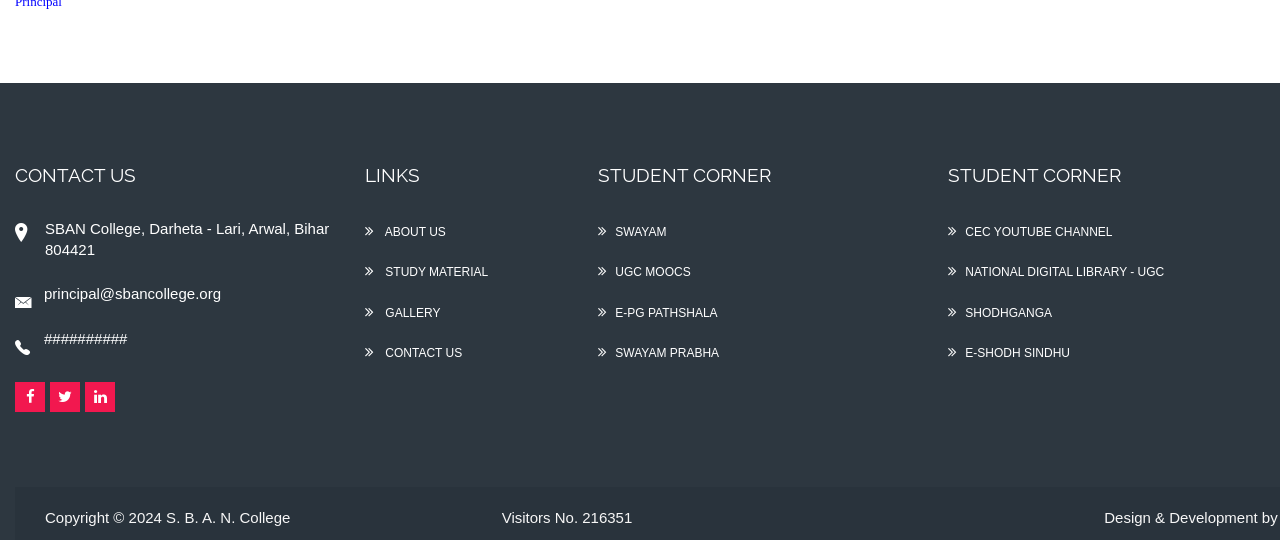Can you give a comprehensive explanation to the question given the content of the image?
What is the email address of the principal?

The email address of the principal can be found in the link element with the bounding box coordinates [0.012, 0.527, 0.173, 0.559], which has the OCR text ' principal@sbancollege.org'.